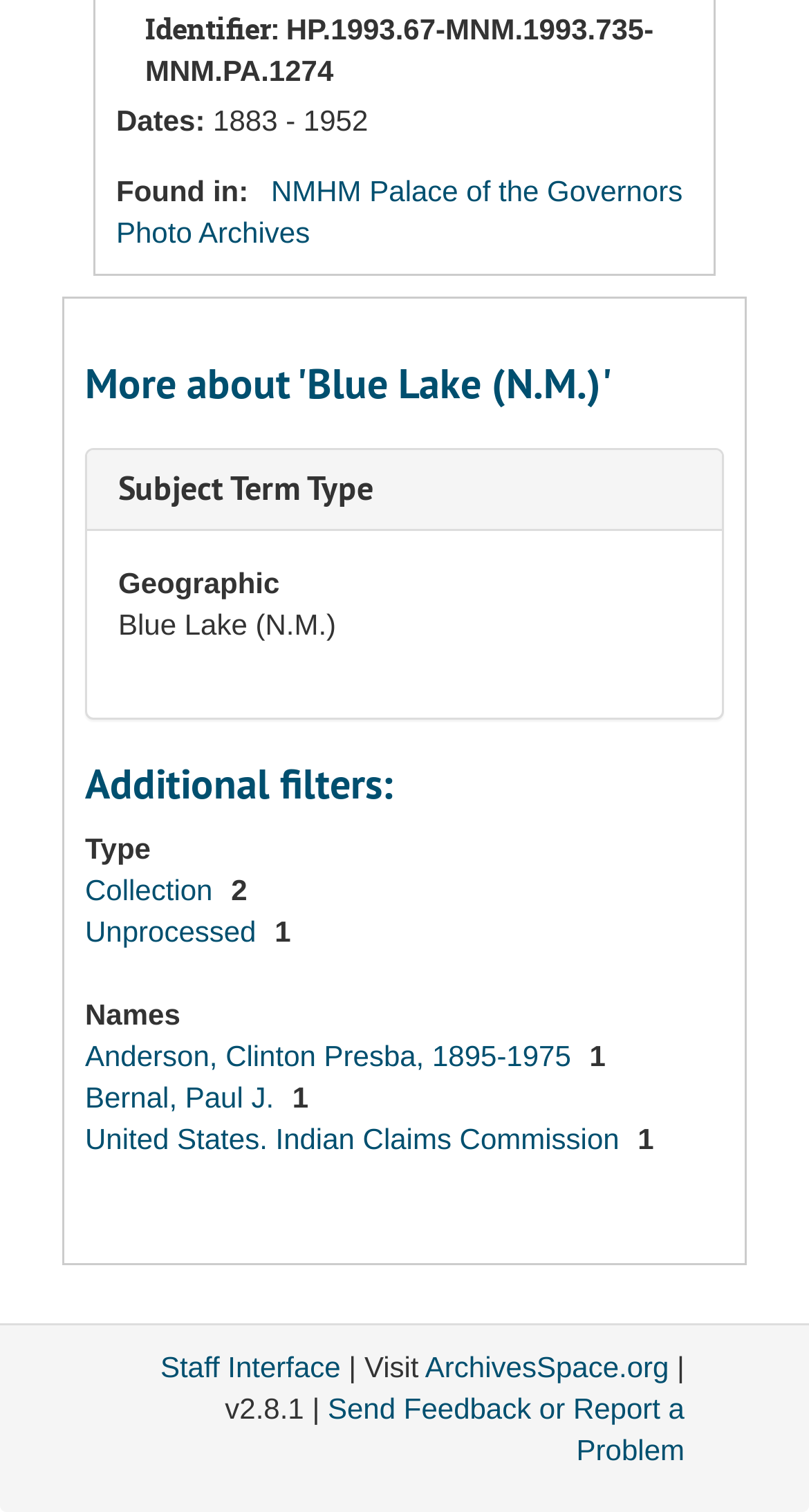Please locate the bounding box coordinates of the element that should be clicked to complete the given instruction: "Filter by Names".

[0.105, 0.687, 0.716, 0.709]